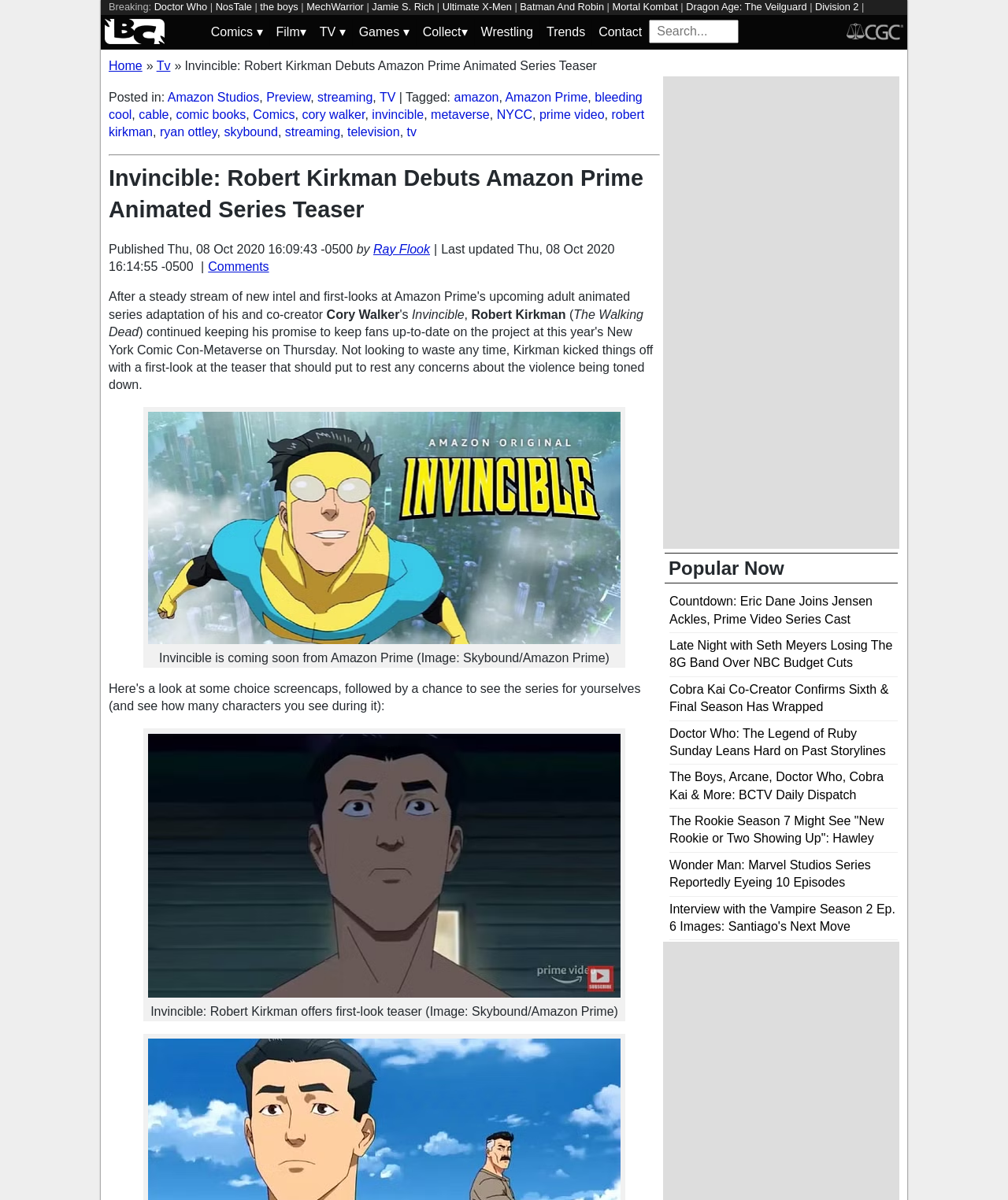What is the name of the animated series?
Look at the image and answer the question using a single word or phrase.

Invincible